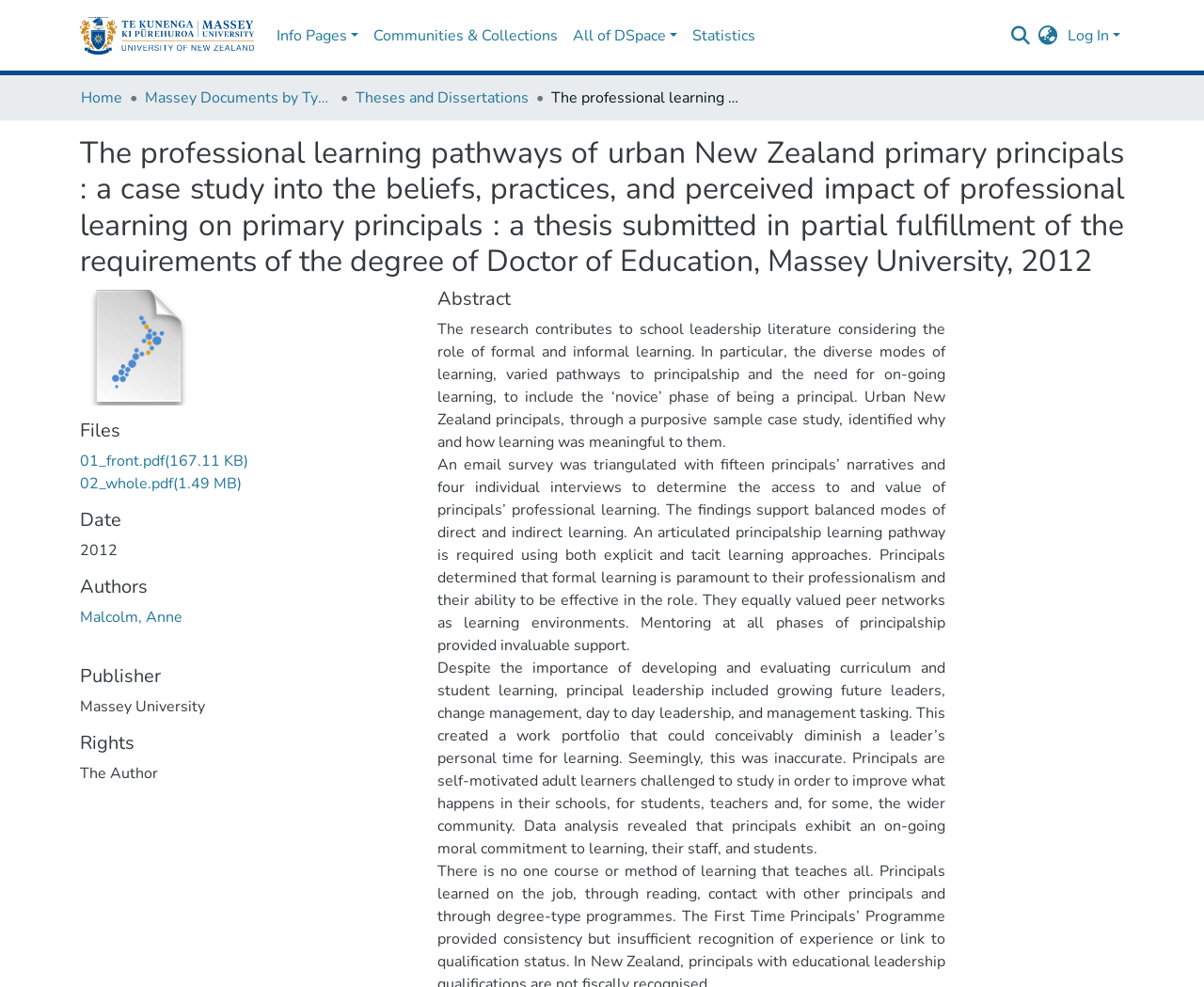Who is the author of this thesis?
Examine the screenshot and reply with a single word or phrase.

Anne Malcolm